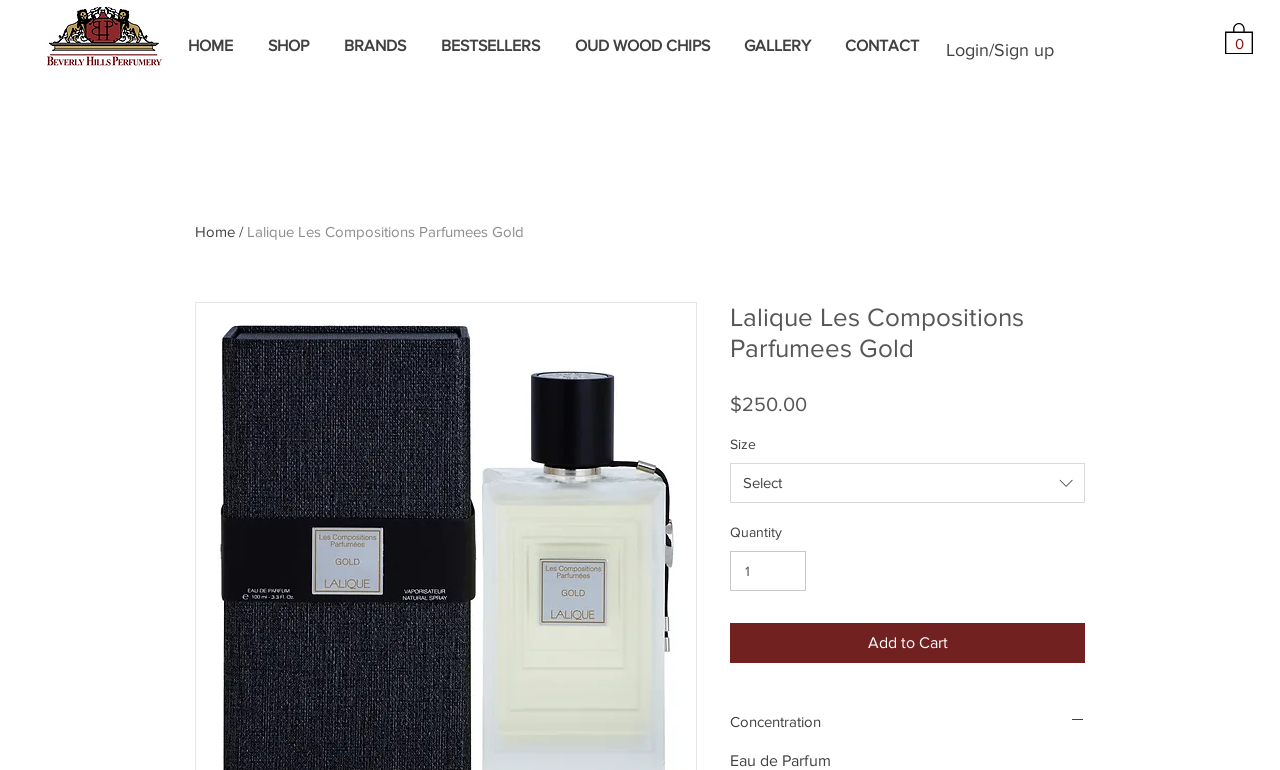Identify the bounding box of the HTML element described as: "input value="1" aria-label="Quantity" value="1"".

[0.57, 0.715, 0.63, 0.768]